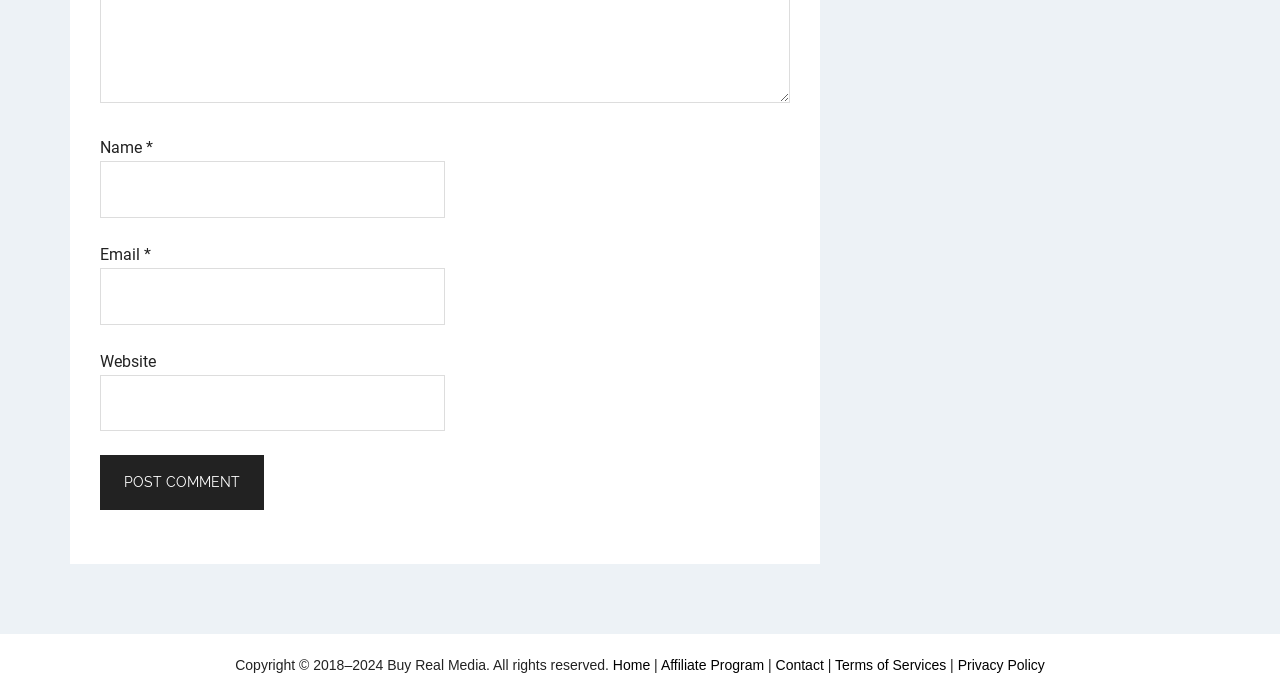What is the copyright year range of the website?
Please provide a comprehensive answer based on the information in the image.

The copyright information at the bottom of the webpage mentions 'Copyright © 2018–2024 Buy Real Media. All rights reserved.' which indicates that the website's content is copyrighted from 2018 to 2024.